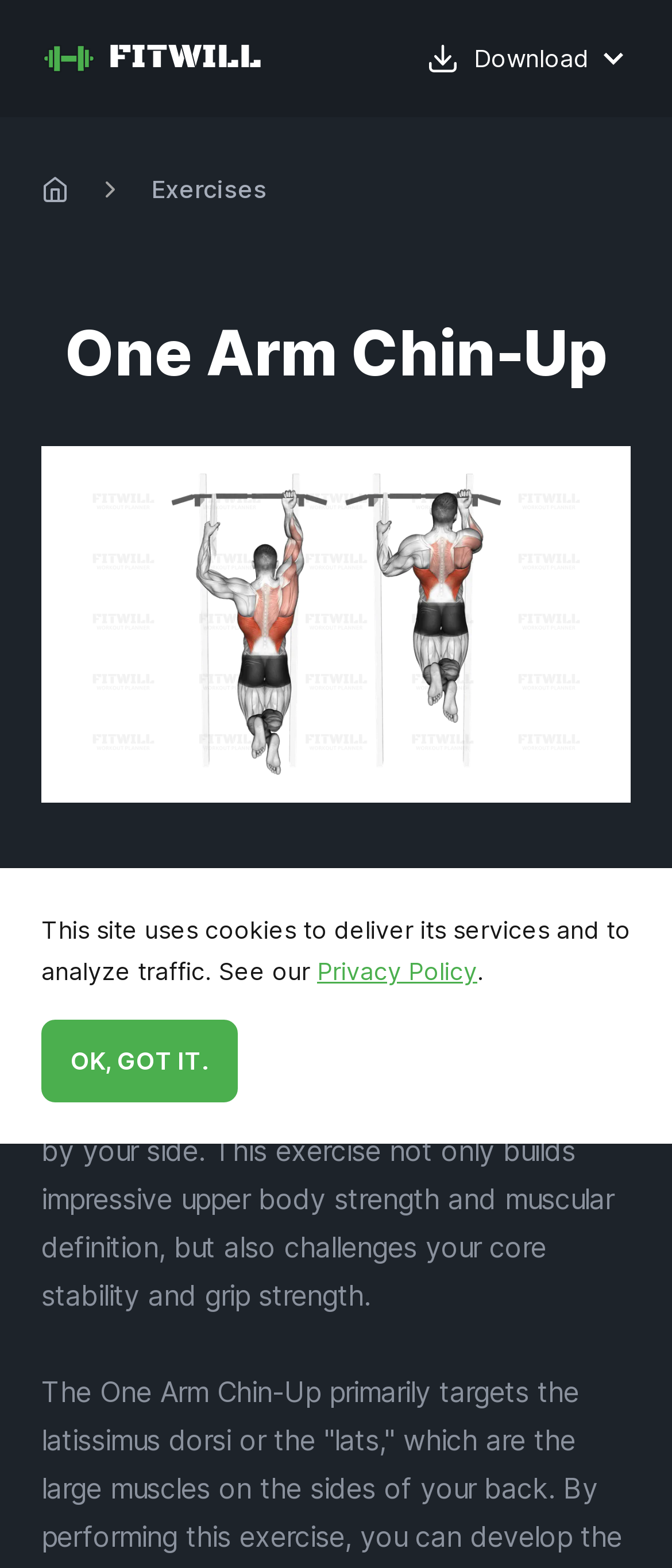Explain the webpage in detail, including its primary components.

The webpage is about learning how to do a One Arm Chin-Up properly, with a focus on techniques, benefits, tips, and tricks. At the top left corner, there is a link to the website's homepage, "FITWILL", accompanied by a small image. Below this, there is a navigation bar with a breadcrumb trail, featuring links to "Home" and "Exercises". 

A prominent heading, "One Arm Chin-Up", is centered at the top of the page, with a large image of the exercise below it, taking up most of the width of the page. 

On the right side of the page, there is a details section with a disclosure triangle labeled "Download". 

At the bottom of the page, there is a notice about the website's use of cookies, with a link to the "Privacy Policy" and a button to acknowledge the notice, labeled "OK, GOT IT."